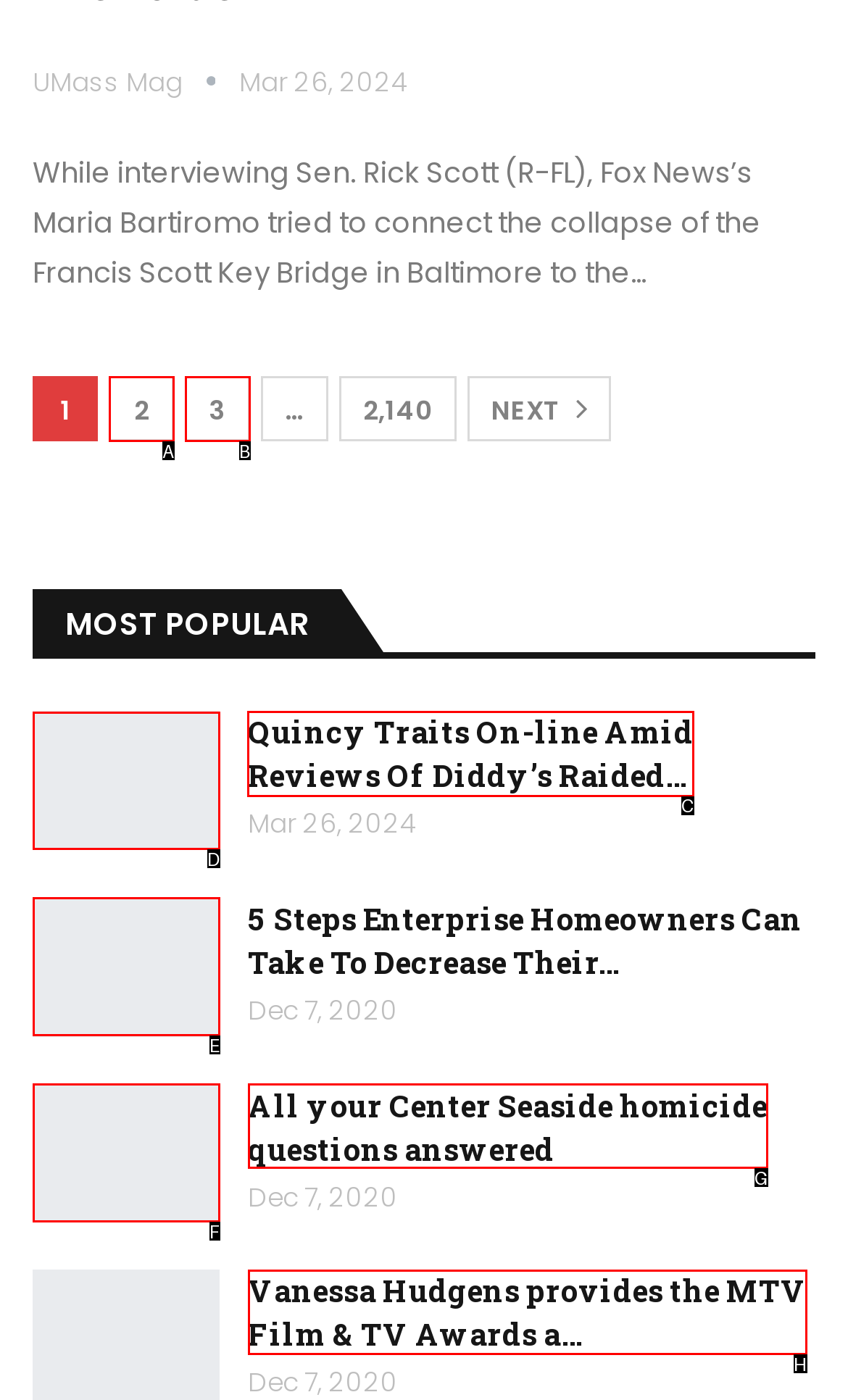Which HTML element should be clicked to fulfill the following task: Read the article about Quincy Traits On-line?
Reply with the letter of the appropriate option from the choices given.

C